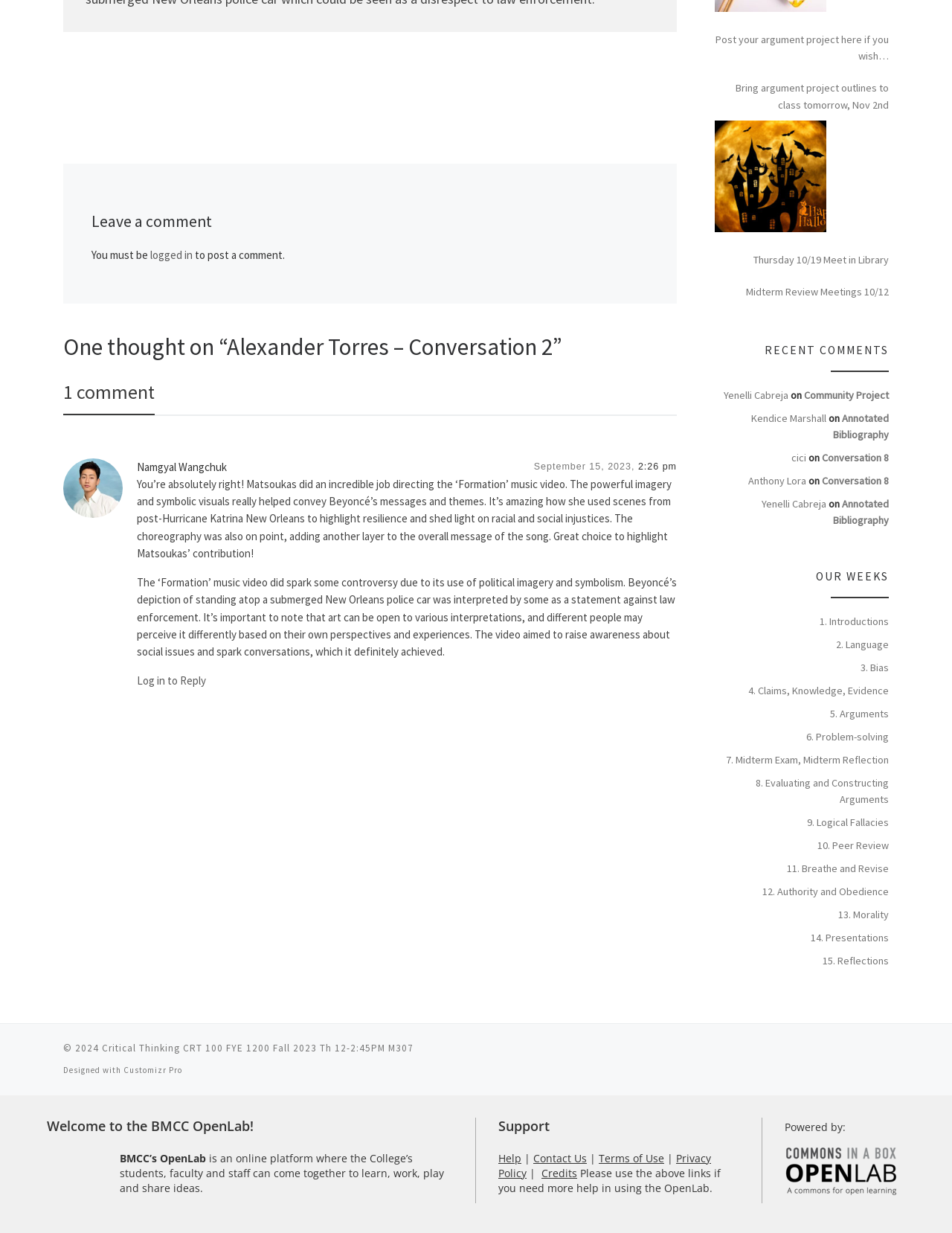Who is the author of the first comment?
Kindly give a detailed and elaborate answer to the question.

I found the author of the first comment by looking at the link element with the text 'Namgyal Wangchuk' inside the figure element.